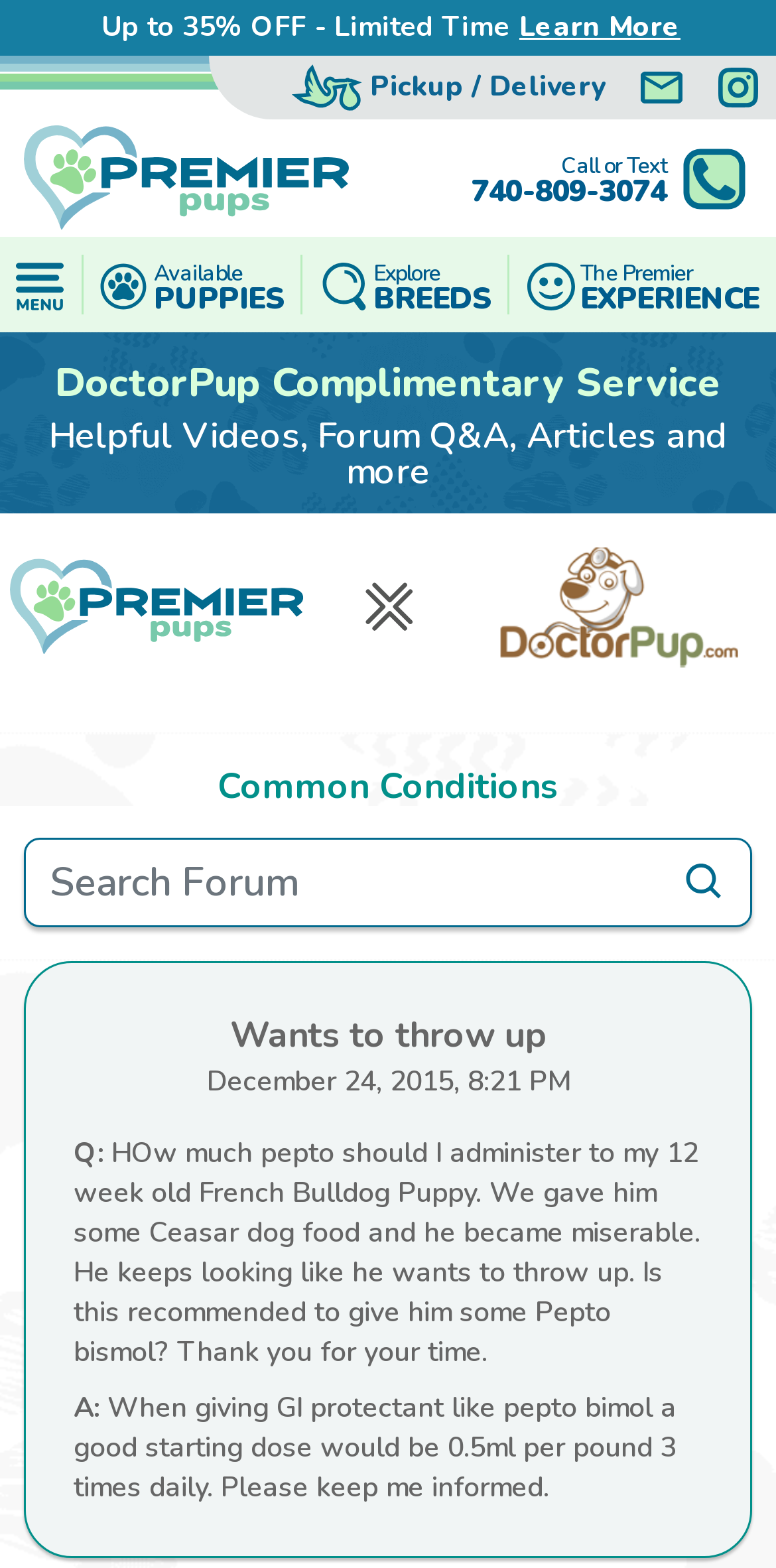Identify the bounding box coordinates for the element that needs to be clicked to fulfill this instruction: "Click the 'Learn More' button". Provide the coordinates in the format of four float numbers between 0 and 1: [left, top, right, bottom].

[0.656, 0.0, 0.89, 0.036]